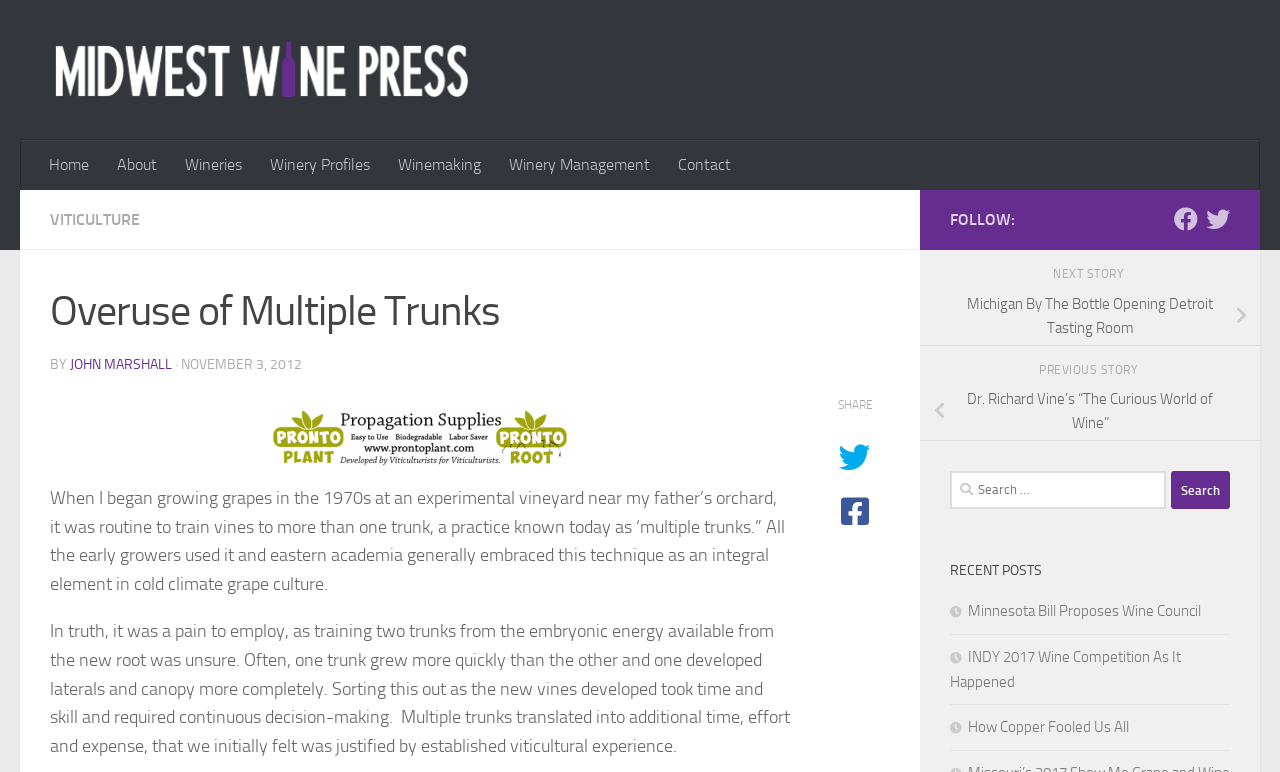Please determine the bounding box coordinates for the element that should be clicked to follow these instructions: "Follow Midwest Wine Press on Facebook".

[0.917, 0.268, 0.936, 0.299]